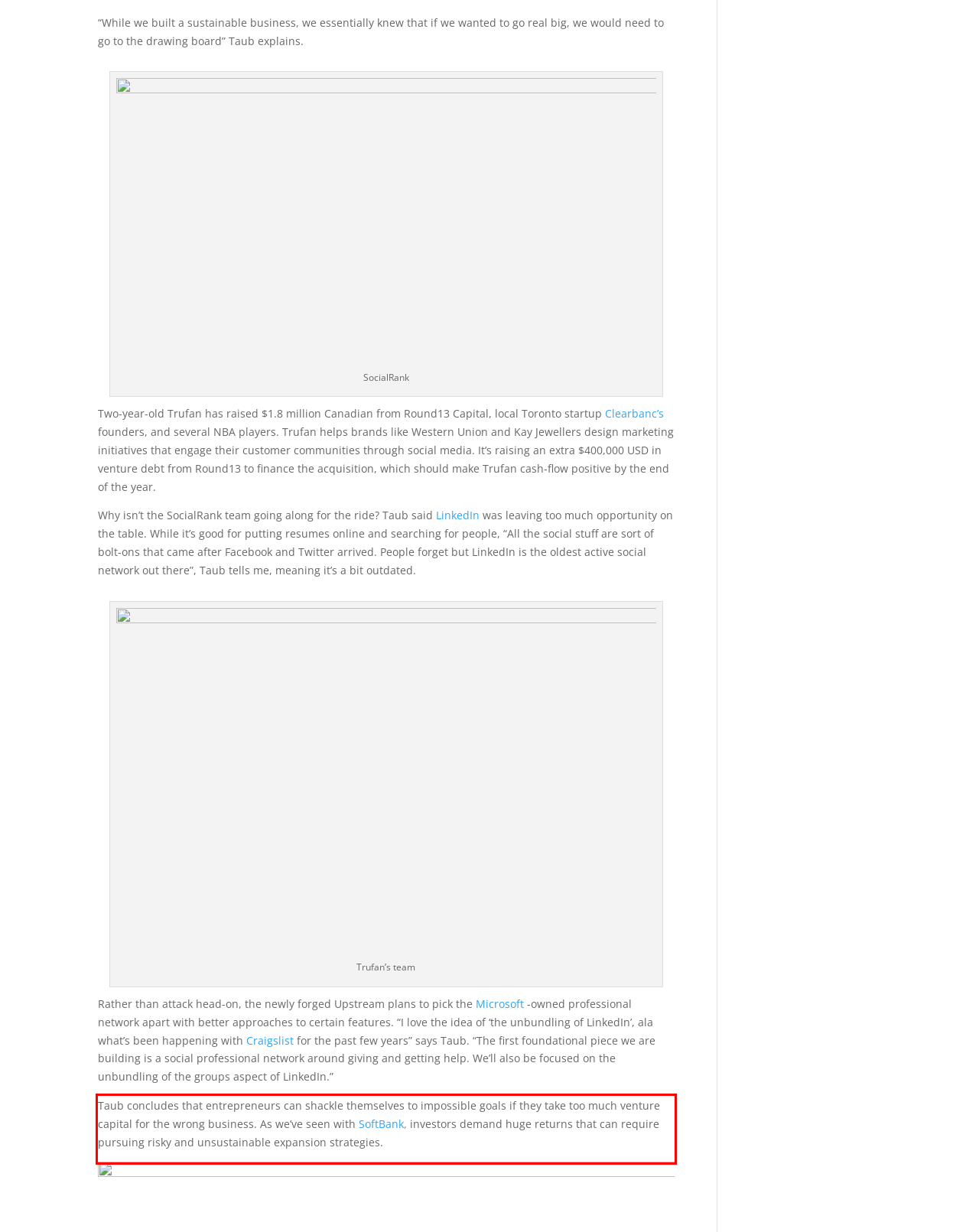In the given screenshot, locate the red bounding box and extract the text content from within it.

Taub concludes that entrepreneurs can shackle themselves to impossible goals if they take too much venture capital for the wrong business. As we’ve seen with SoftBank, investors demand huge returns that can require pursuing risky and unsustainable expansion strategies.